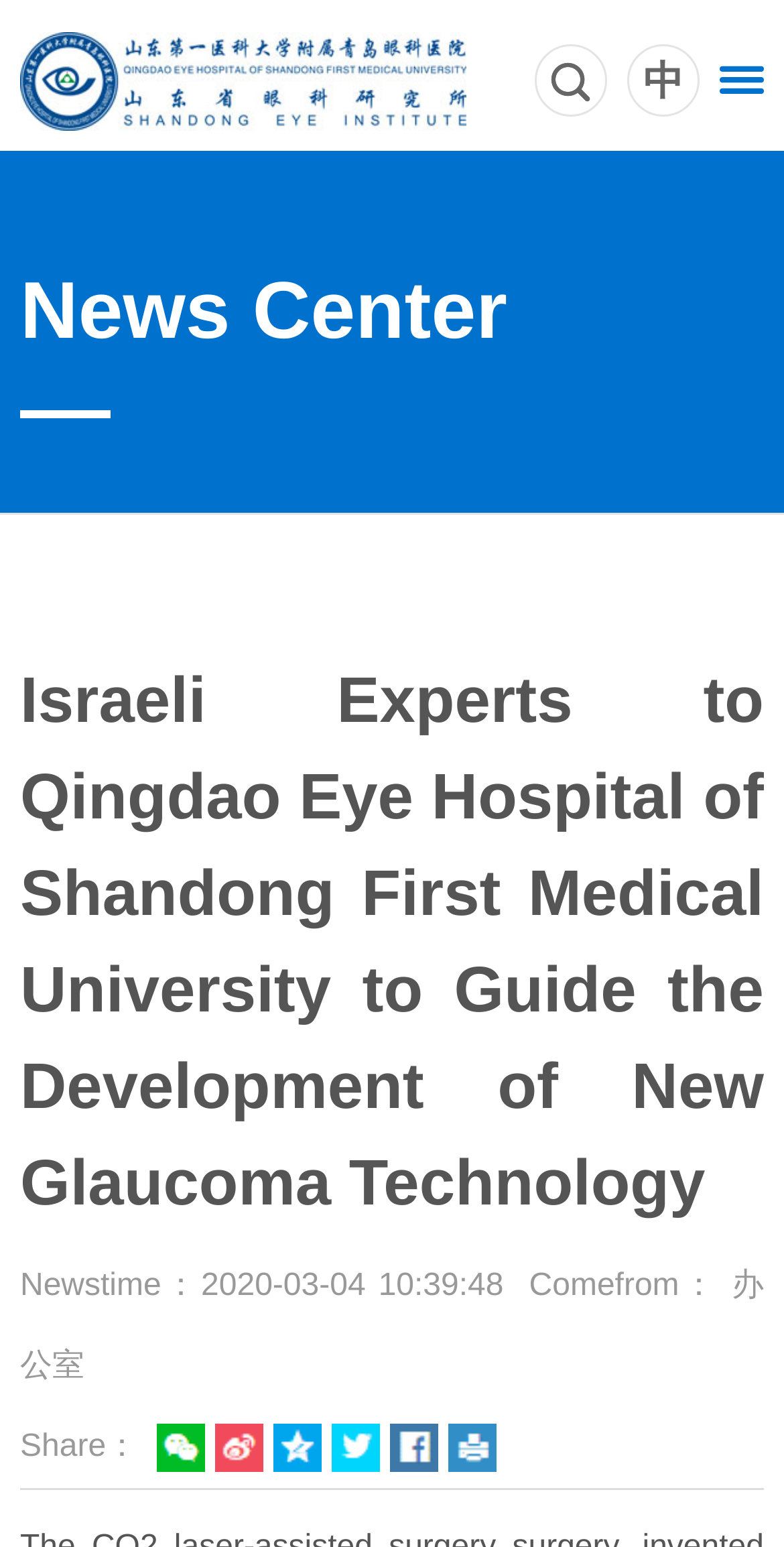What is the language of the link on the top right corner? Look at the image and give a one-word or short phrase answer.

Chinese